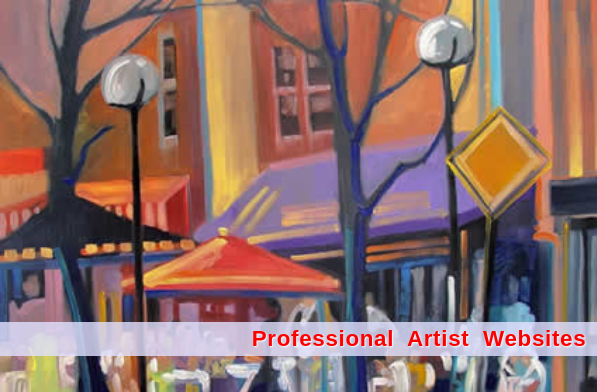What is the purpose of Art Studios Online?
Refer to the image and answer the question using a single word or phrase.

Provide websites for artists